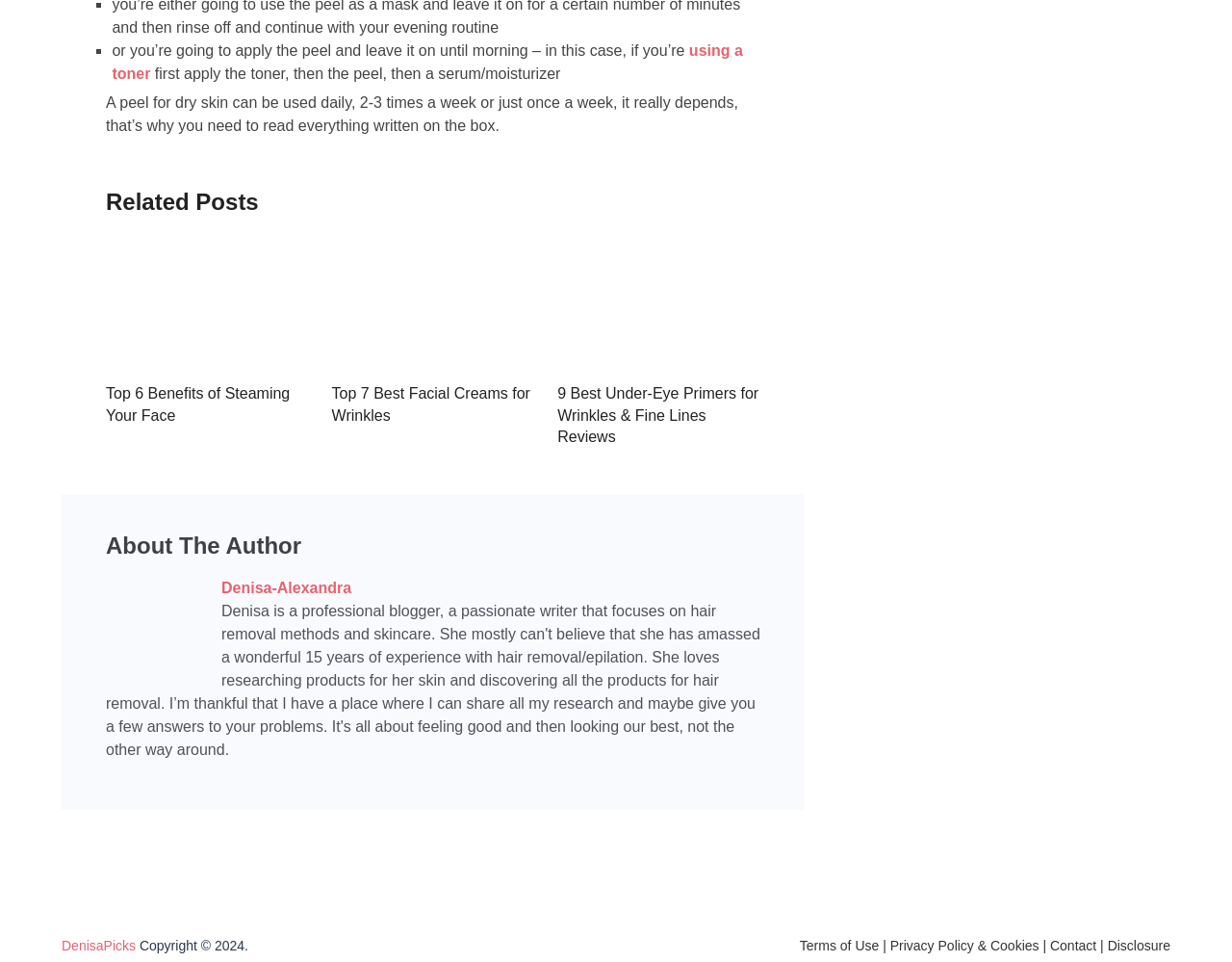Locate the bounding box coordinates of the area where you should click to accomplish the instruction: "read the article about Top 6 Benefits of Steaming Your Face".

[0.086, 0.239, 0.251, 0.389]